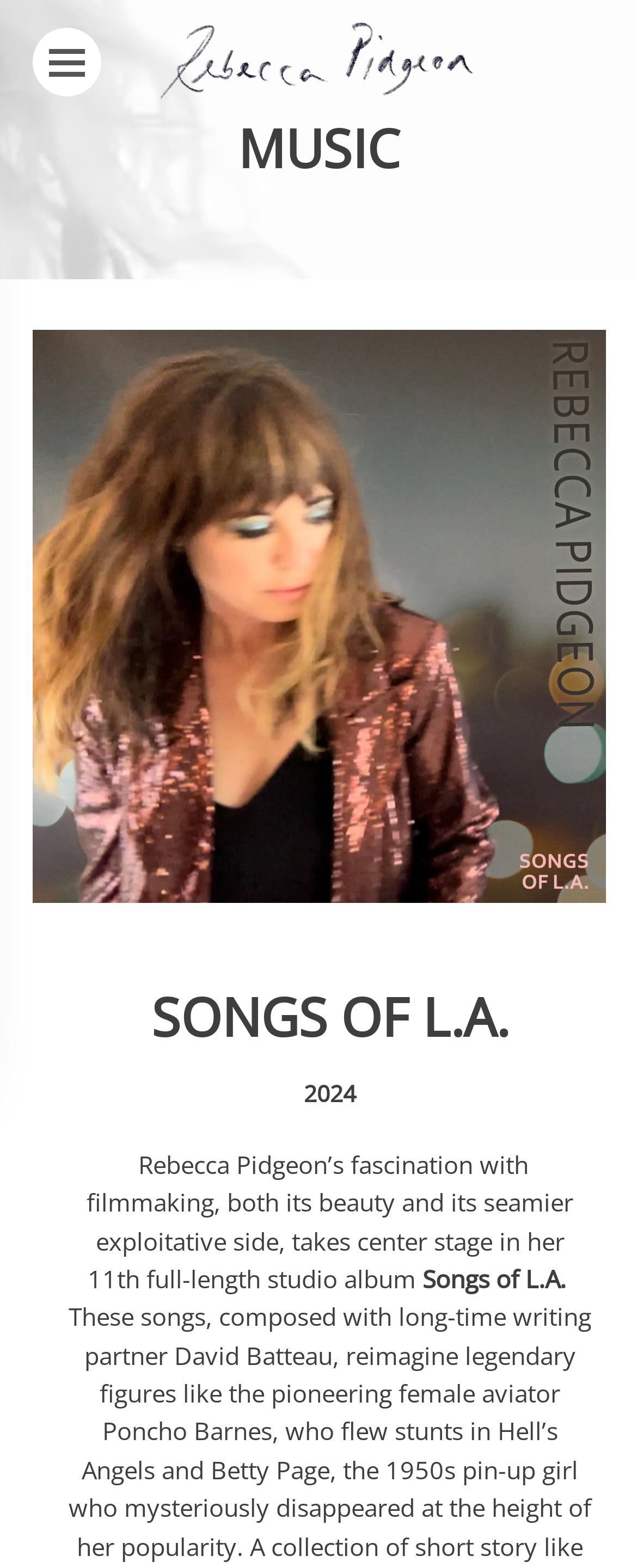Predict the bounding box of the UI element based on this description: "<".

[0.015, 0.324, 0.123, 0.368]